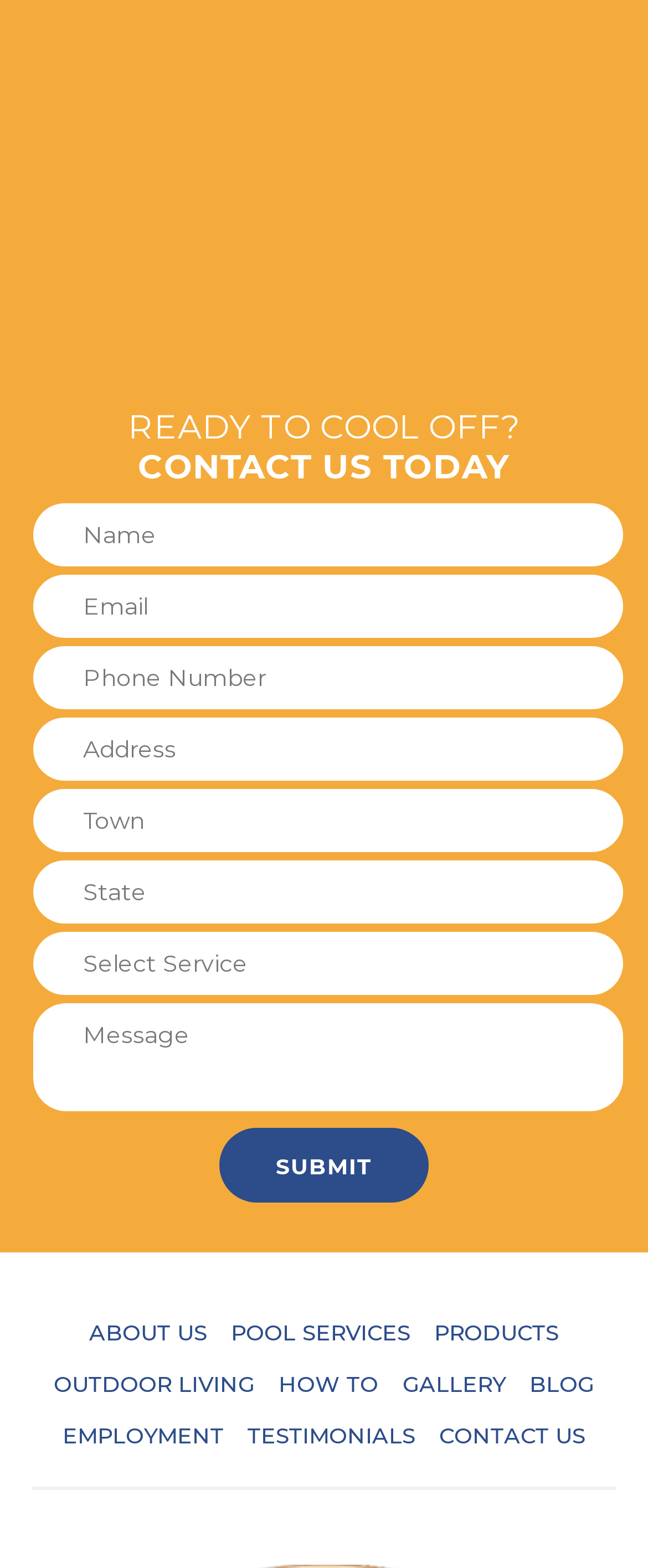Identify the bounding box coordinates of the section to be clicked to complete the task described by the following instruction: "Go to the ABOUT US page". The coordinates should be four float numbers between 0 and 1, formatted as [left, top, right, bottom].

[0.124, 0.841, 0.332, 0.858]